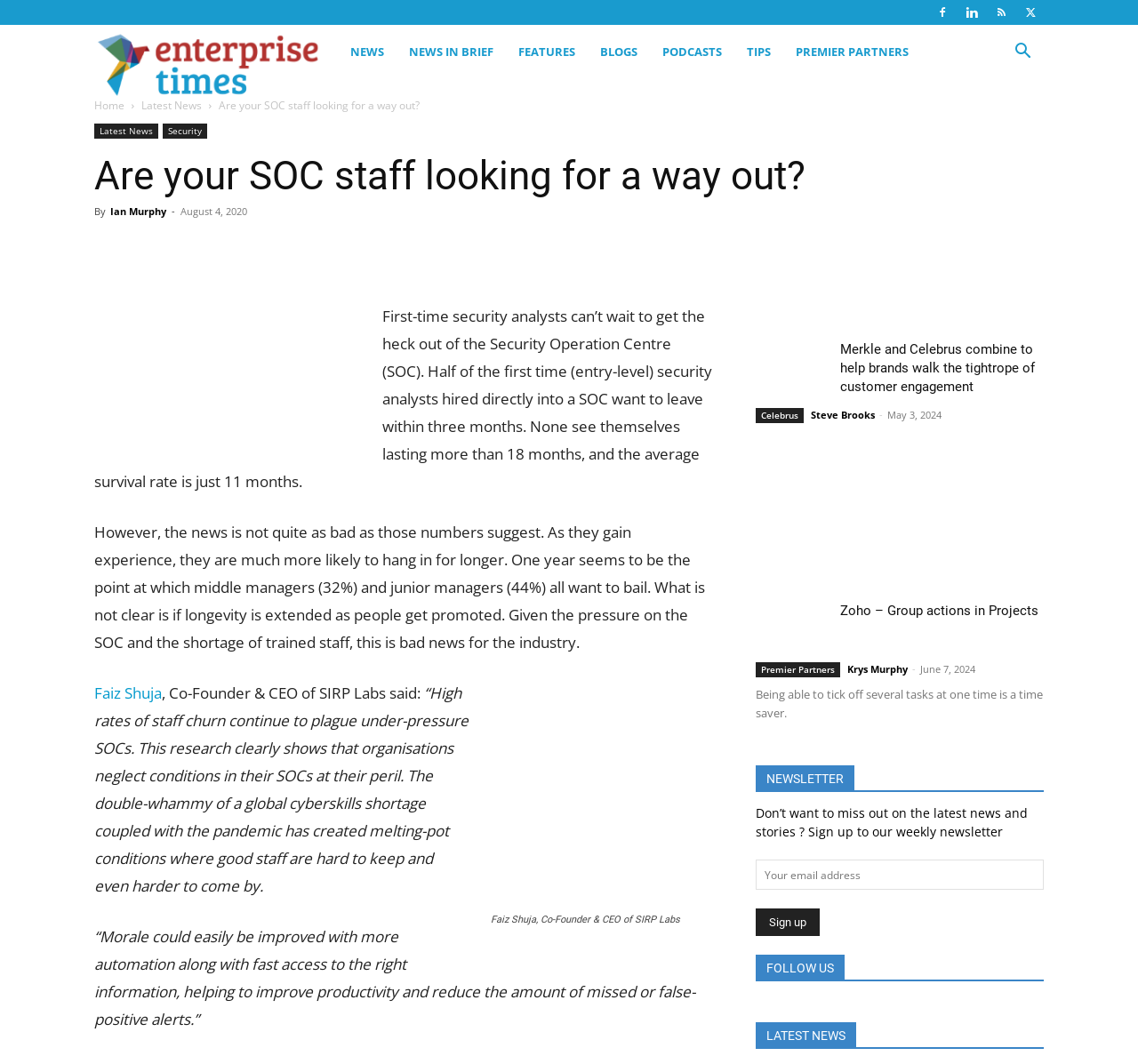Please identify the bounding box coordinates of the element's region that should be clicked to execute the following instruction: "Read the latest news". The bounding box coordinates must be four float numbers between 0 and 1, i.e., [left, top, right, bottom].

[0.124, 0.092, 0.177, 0.106]